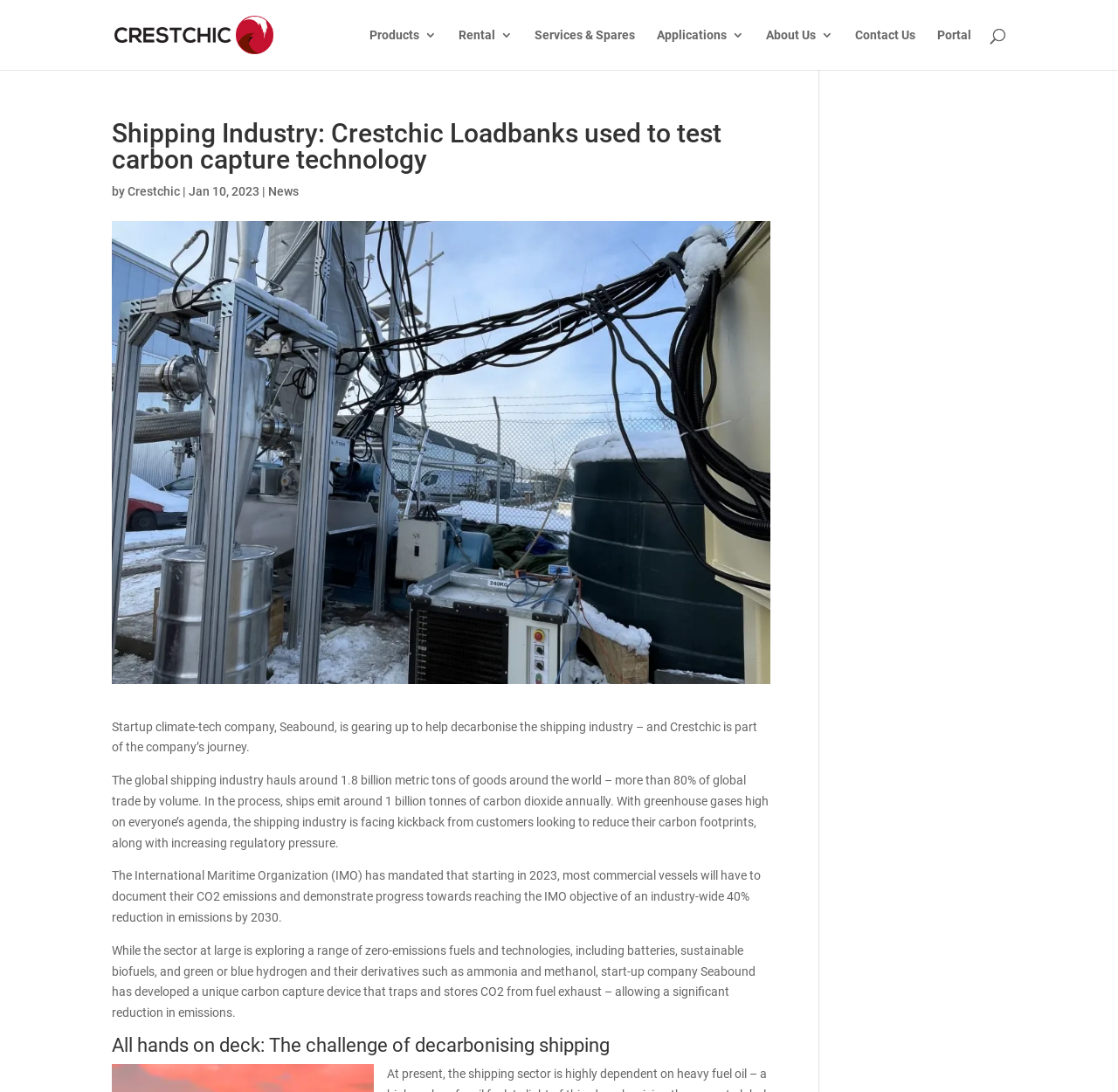Identify and generate the primary title of the webpage.

Shipping Industry: Crestchic Loadbanks used to test carbon capture technology